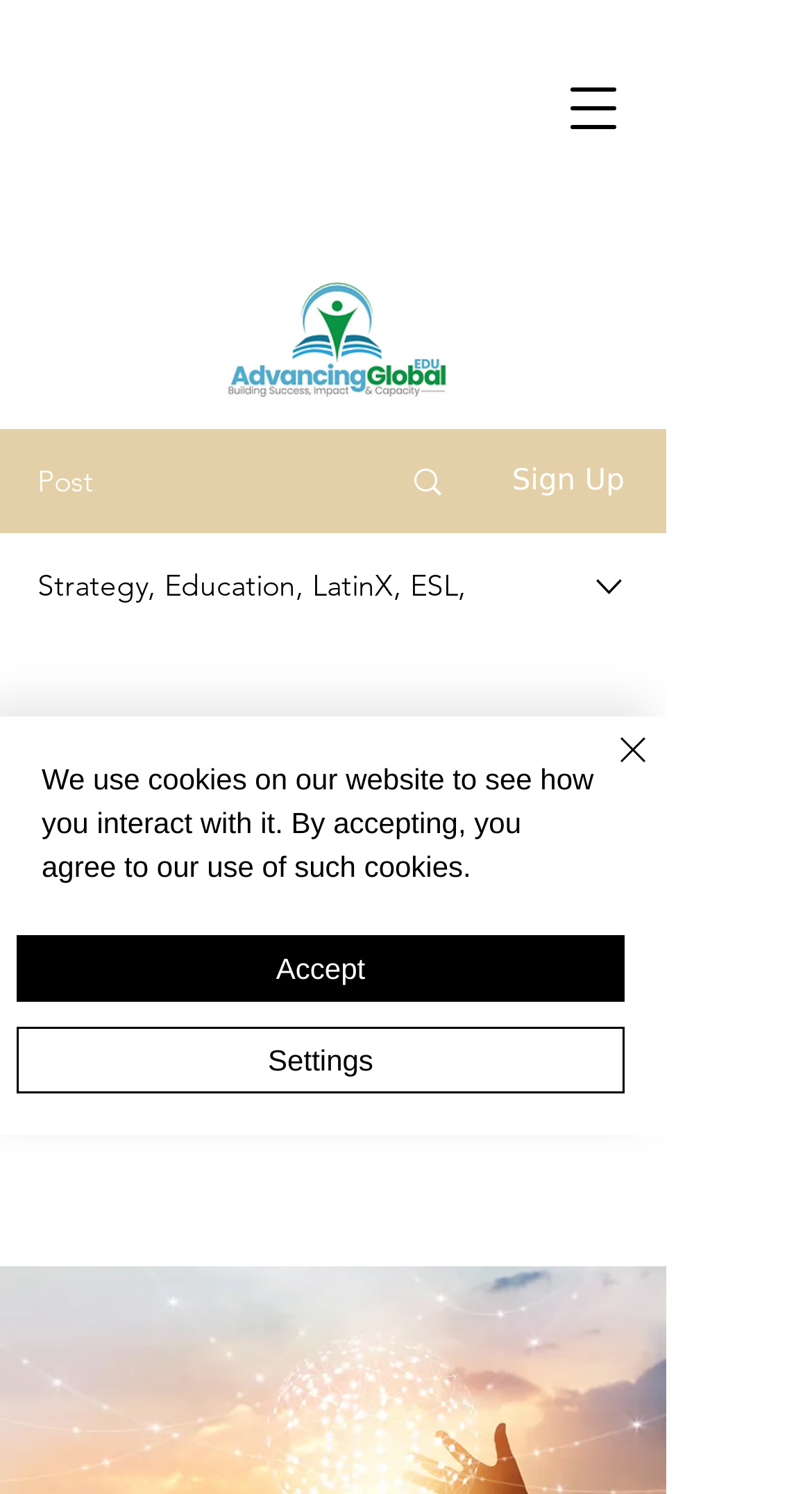Provide the bounding box coordinates of the HTML element this sentence describes: "aria-label="More actions"". The bounding box coordinates consist of four float numbers between 0 and 1, i.e., [left, top, right, bottom].

[0.746, 0.491, 0.808, 0.524]